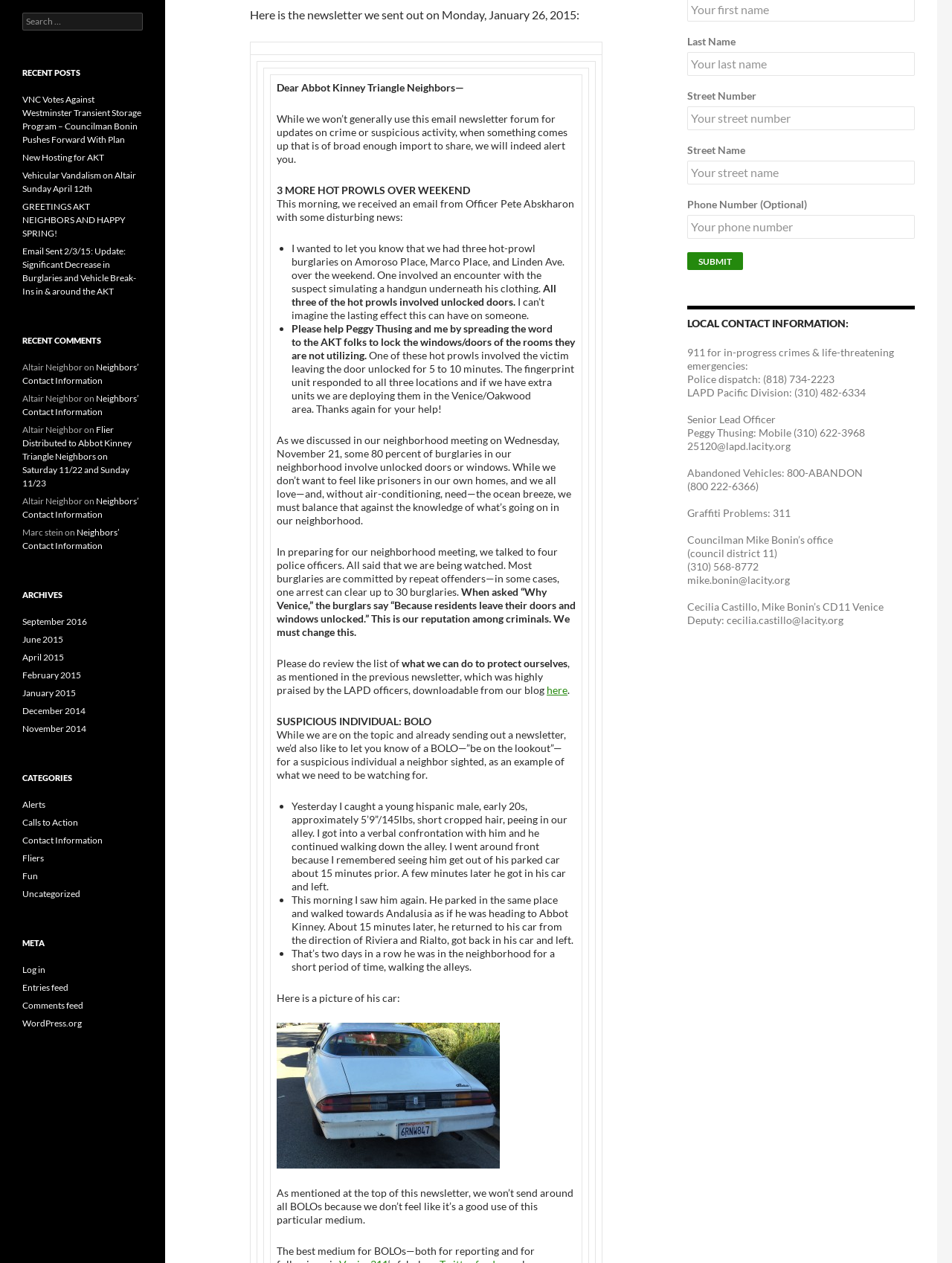Find the bounding box coordinates corresponding to the UI element with the description: "Neighbors’ Contact Information". The coordinates should be formatted as [left, top, right, bottom], with values as floats between 0 and 1.

[0.023, 0.392, 0.146, 0.412]